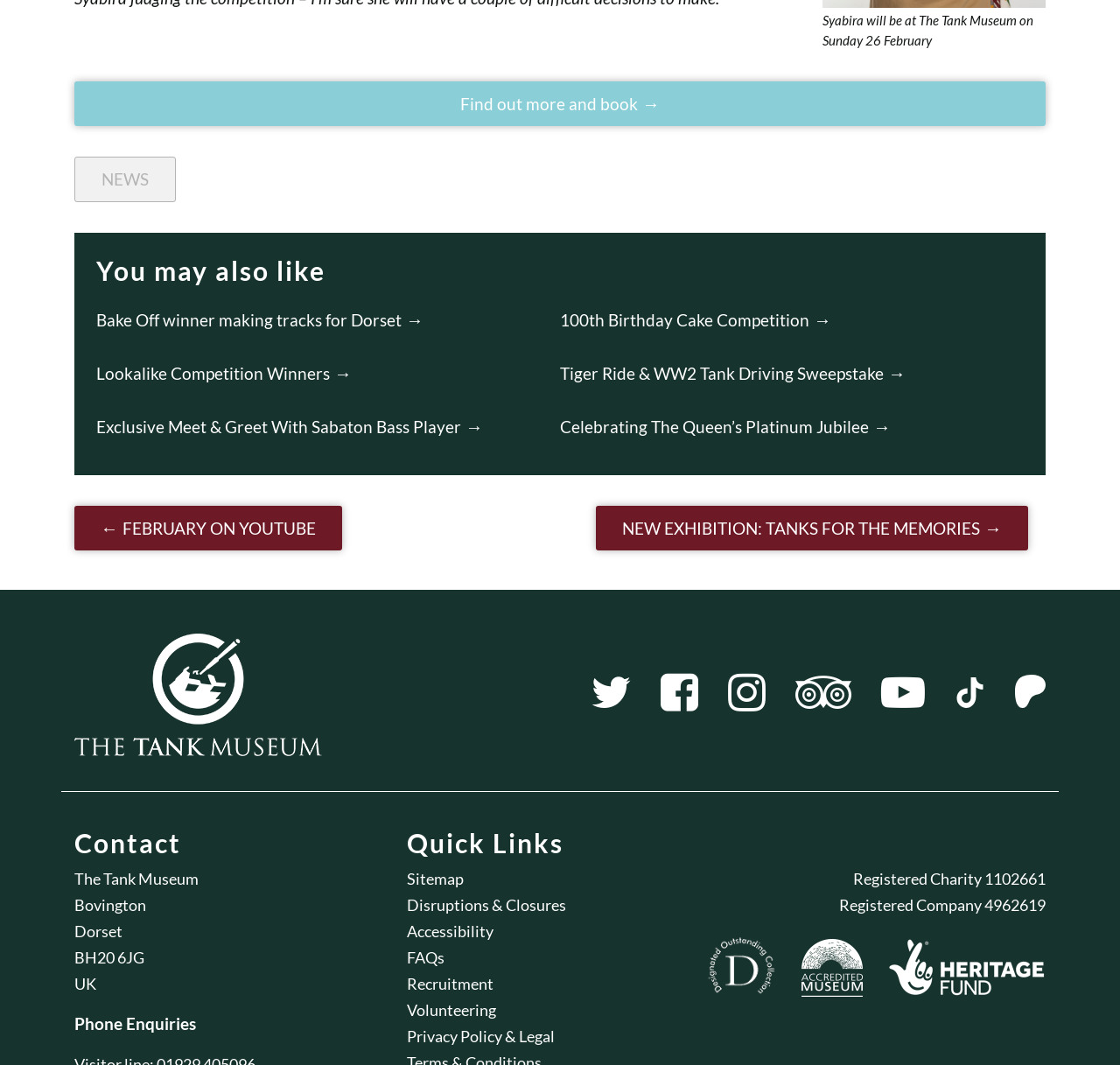What is the charity registration number mentioned at the bottom?
Please provide a comprehensive answer to the question based on the webpage screenshot.

The StaticText element at the bottom of the page contains the text 'Registered Charity 1102661', which indicates that The Tank Museum is a registered charity with the number 1102661.